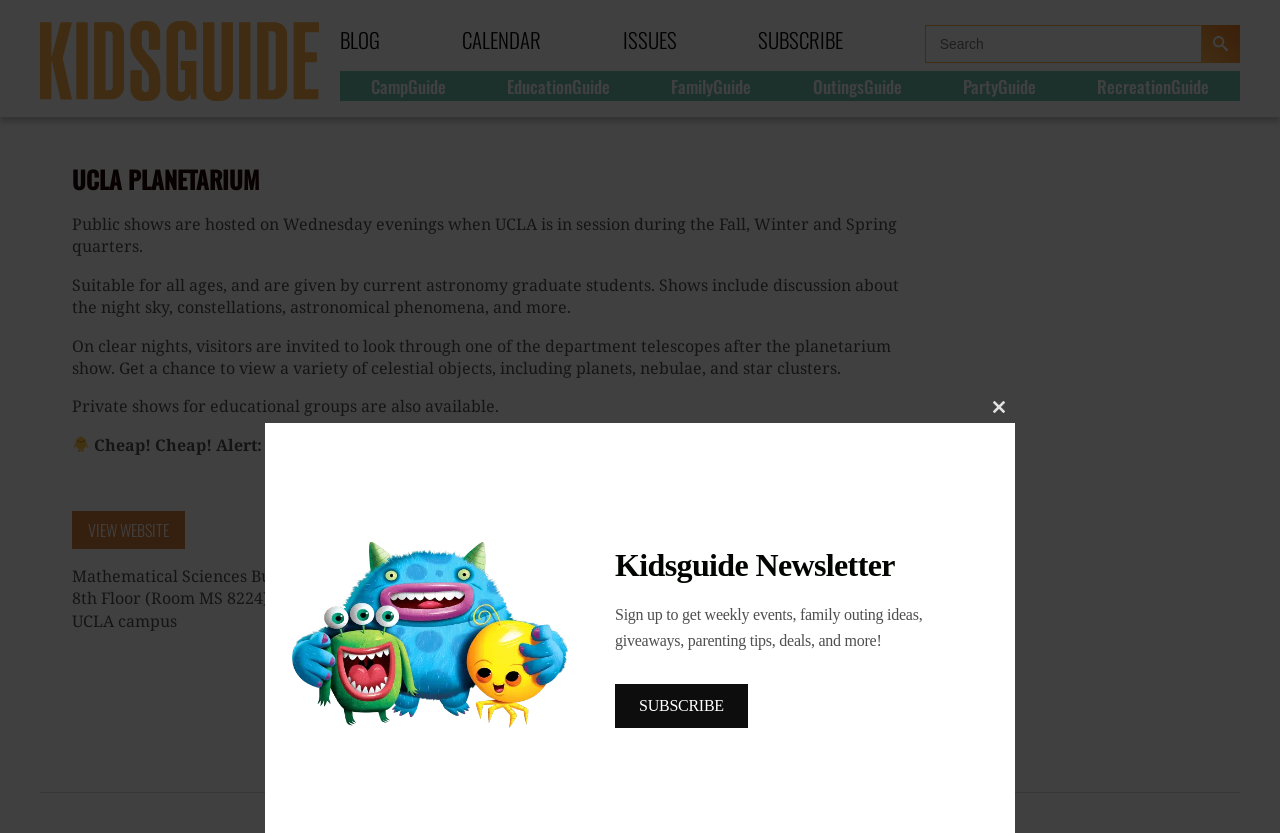What can visitors do on clear nights after the planetarium show?
Using the information from the image, answer the question thoroughly.

According to the text 'On clear nights, visitors are invited to look through one of the department telescopes after the planetarium show. Get a chance to view a variety of celestial objects, including planets, nebulae, and star clusters.' visitors can view celestial objects through the department telescopes on clear nights.